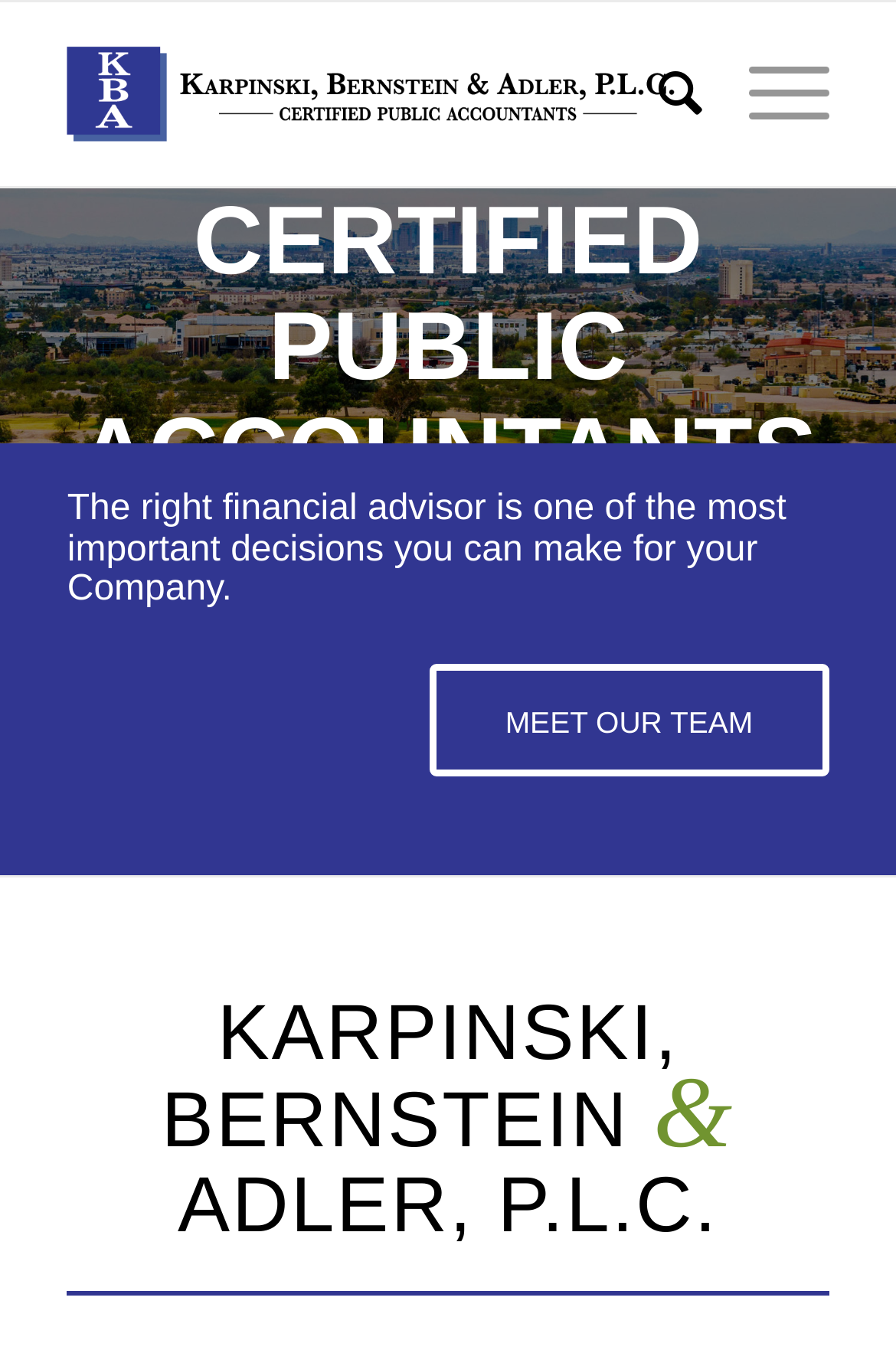What is the importance of a financial advisor?
Please ensure your answer to the question is detailed and covers all necessary aspects.

The heading 'The right financial advisor is one of the most important decisions you can make for your Company.' emphasizes the importance of a financial advisor, suggesting that it is a crucial decision for a company.